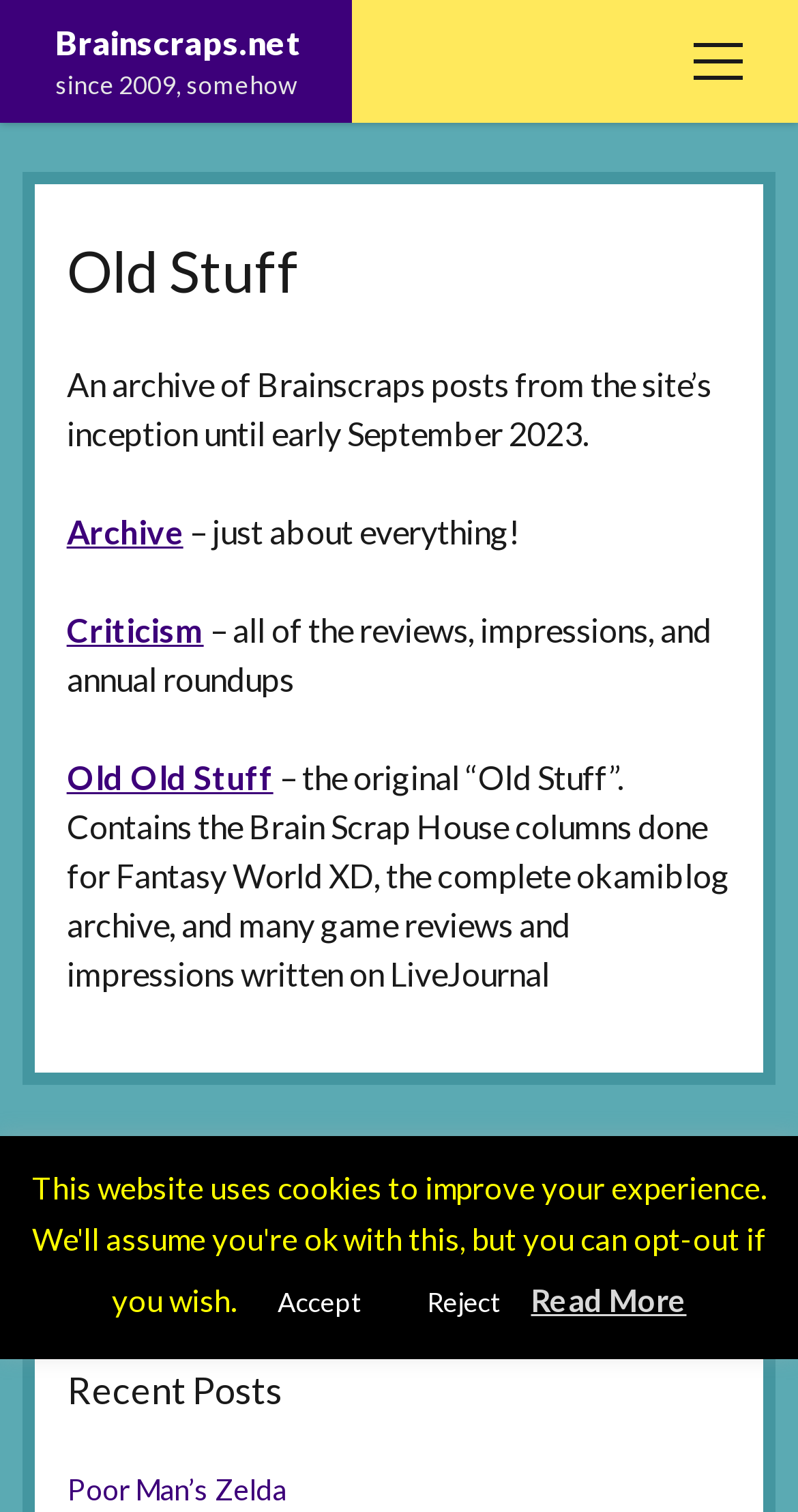What is the title of the first article?
Answer the question in as much detail as possible.

The first article is located in the main content area of the webpage and has a heading element with the text 'Old Stuff'. This is the title of the first article.